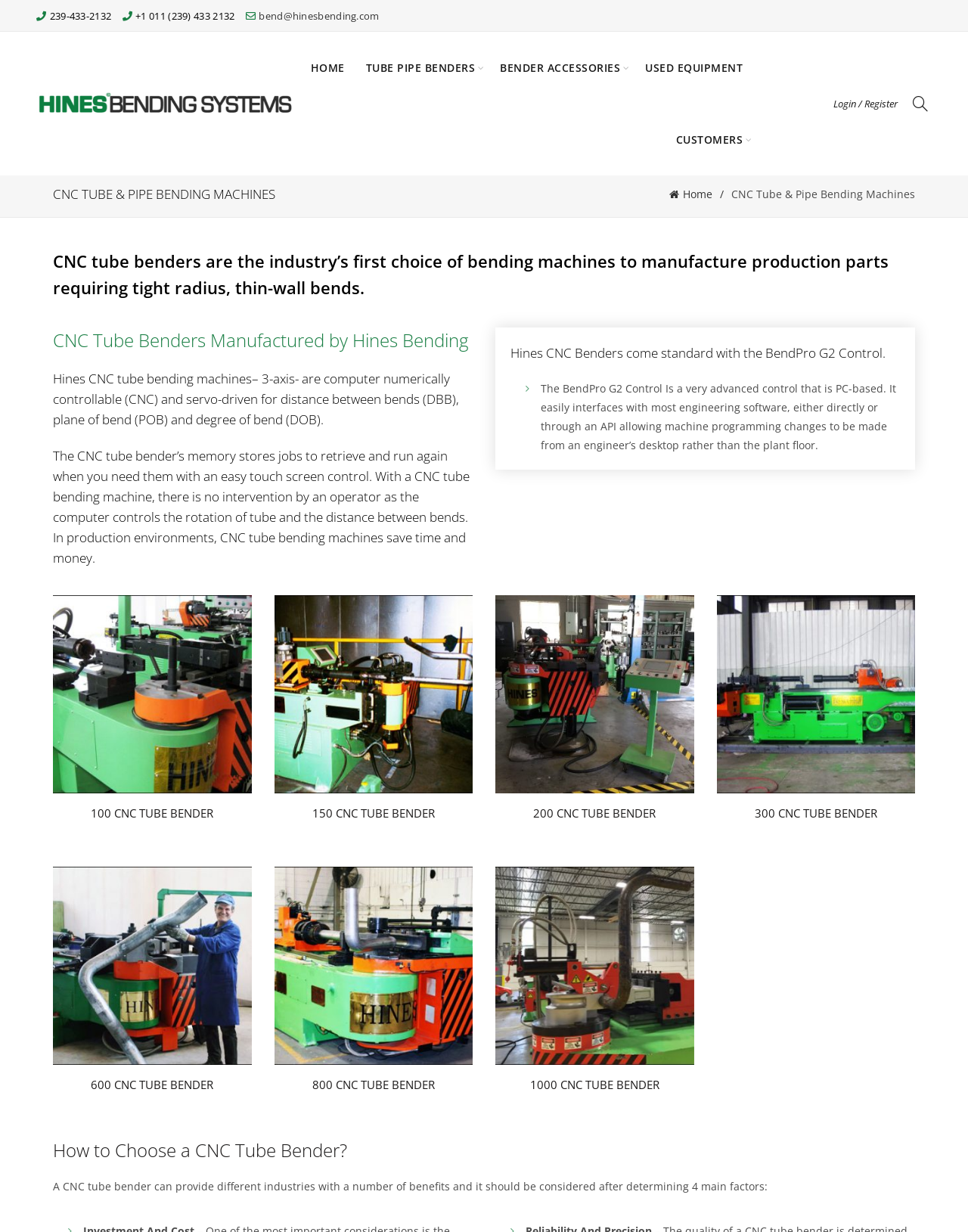Pinpoint the bounding box coordinates of the element that must be clicked to accomplish the following instruction: "Learn about 100 CNC TUBE BENDER". The coordinates should be in the format of four float numbers between 0 and 1, i.e., [left, top, right, bottom].

[0.094, 0.654, 0.221, 0.666]